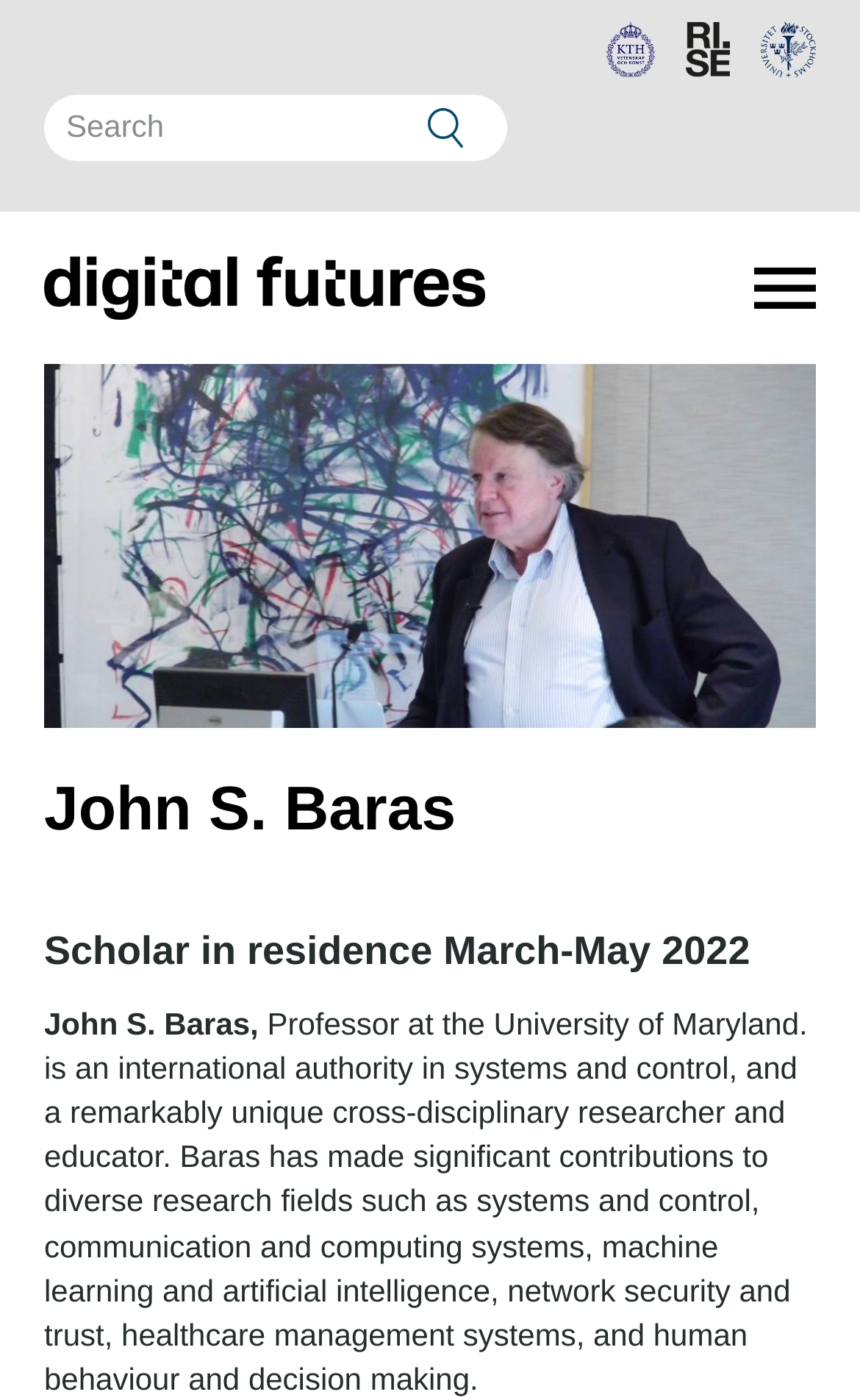Determine the bounding box coordinates for the UI element described. Format the coordinates as (top-left x, top-left y, bottom-right x, bottom-right y) and ensure all values are between 0 and 1. Element description: alt="Digital Futures"

[0.051, 0.191, 0.564, 0.217]